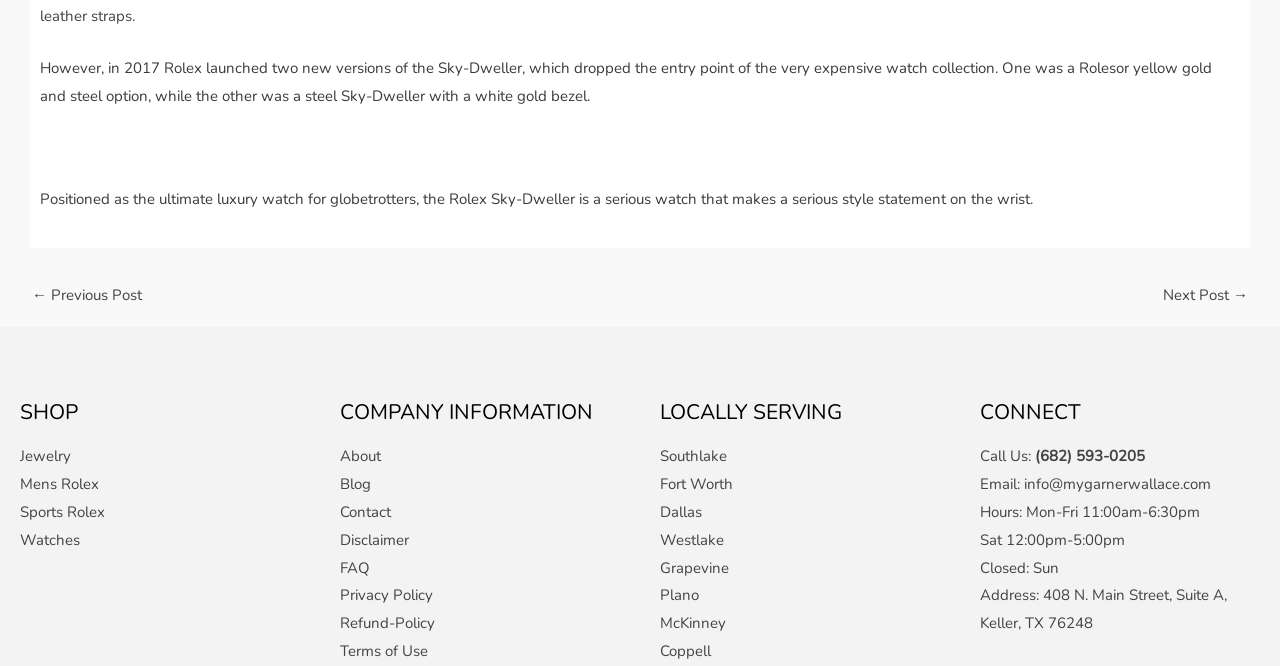Please mark the clickable region by giving the bounding box coordinates needed to complete this instruction: "Click on the 'Pricing' link".

None